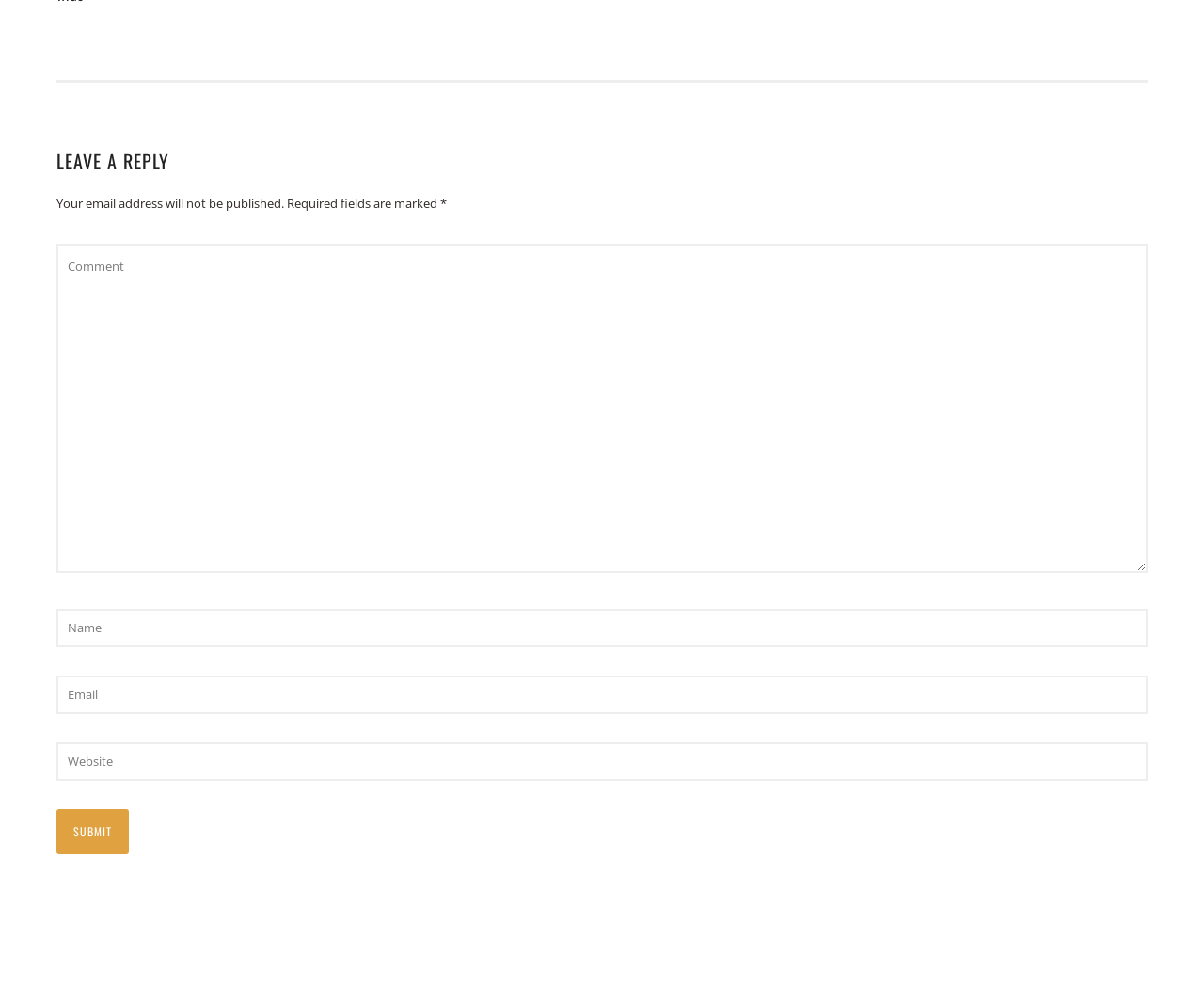Provide a single word or phrase answer to the question: 
What is the purpose of the textboxes?

To input comment information